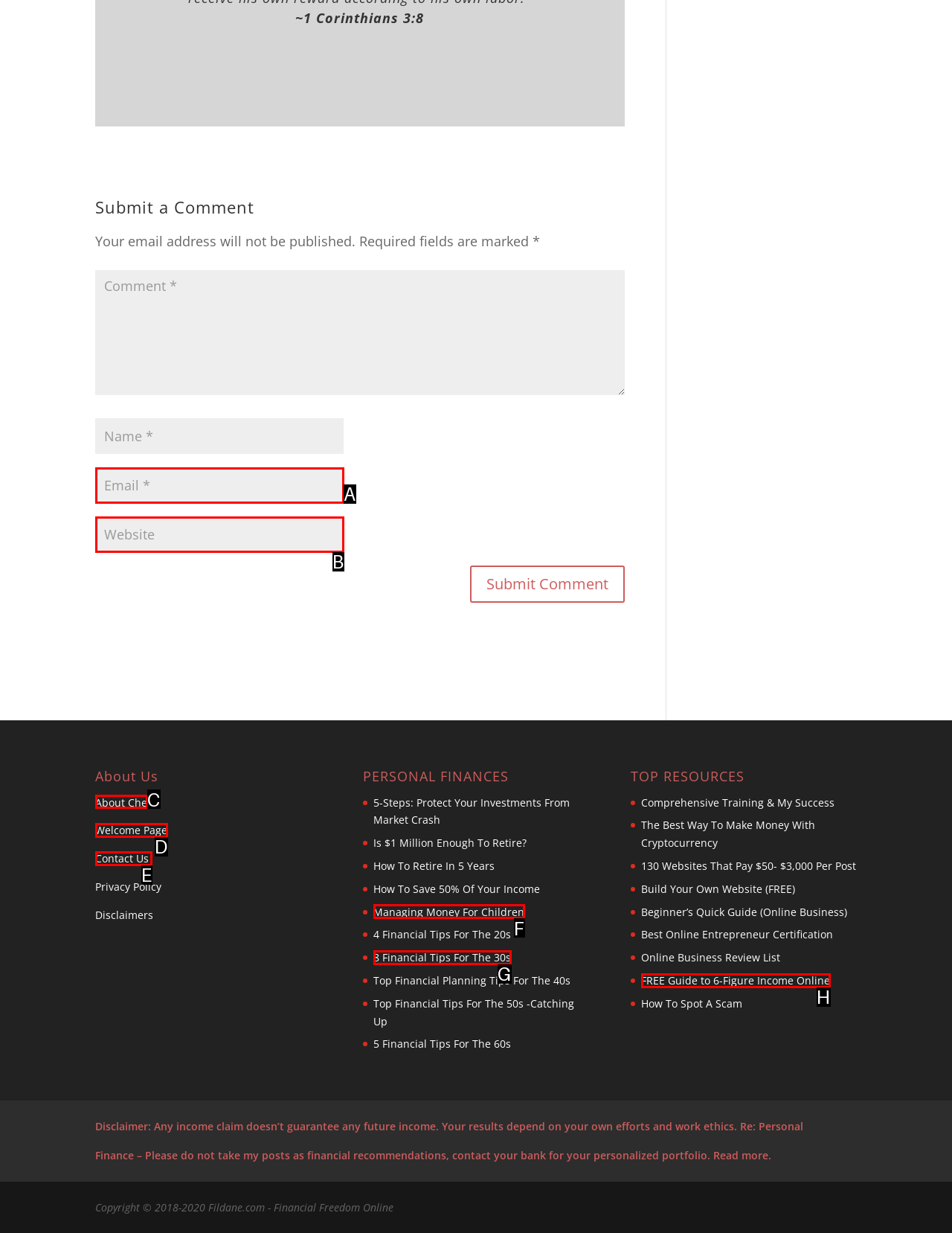Which UI element's letter should be clicked to achieve the task: Visit the About Us page
Provide the letter of the correct choice directly.

C